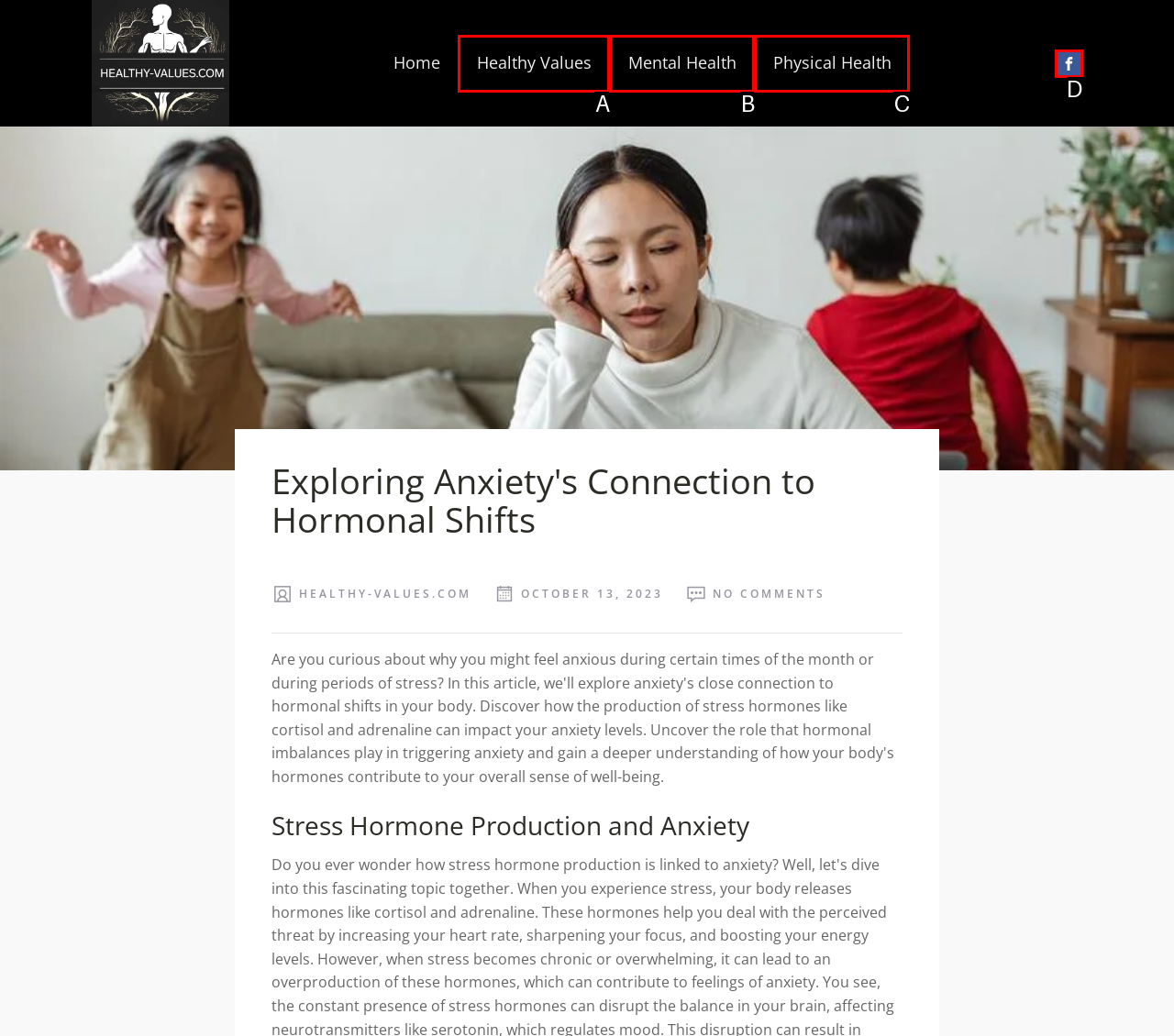Find the HTML element that suits the description: Physical Health
Indicate your answer with the letter of the matching option from the choices provided.

C